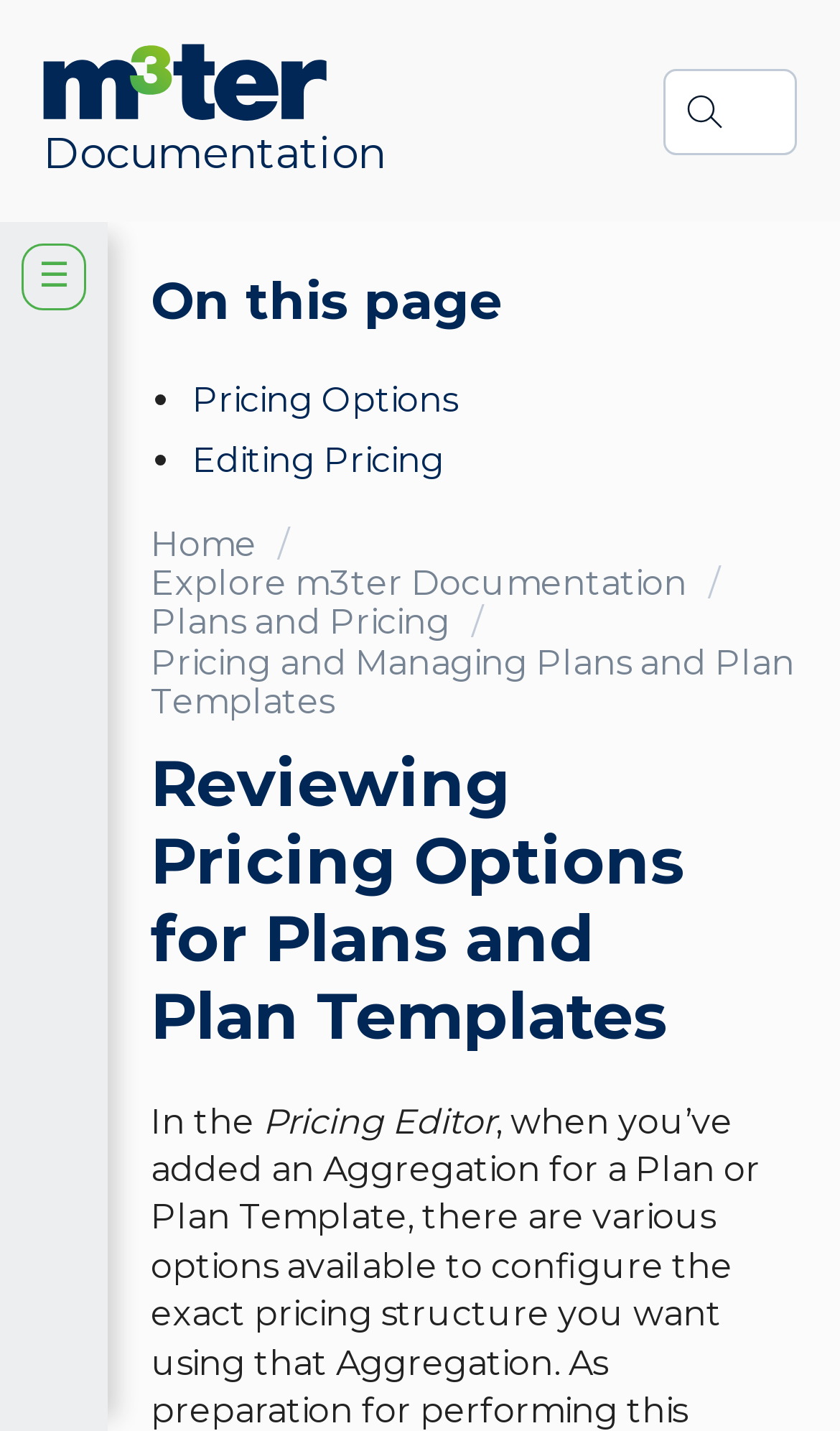Please specify the bounding box coordinates of the clickable region necessary for completing the following instruction: "view pricing options". The coordinates must consist of four float numbers between 0 and 1, i.e., [left, top, right, bottom].

[0.229, 0.265, 0.544, 0.293]